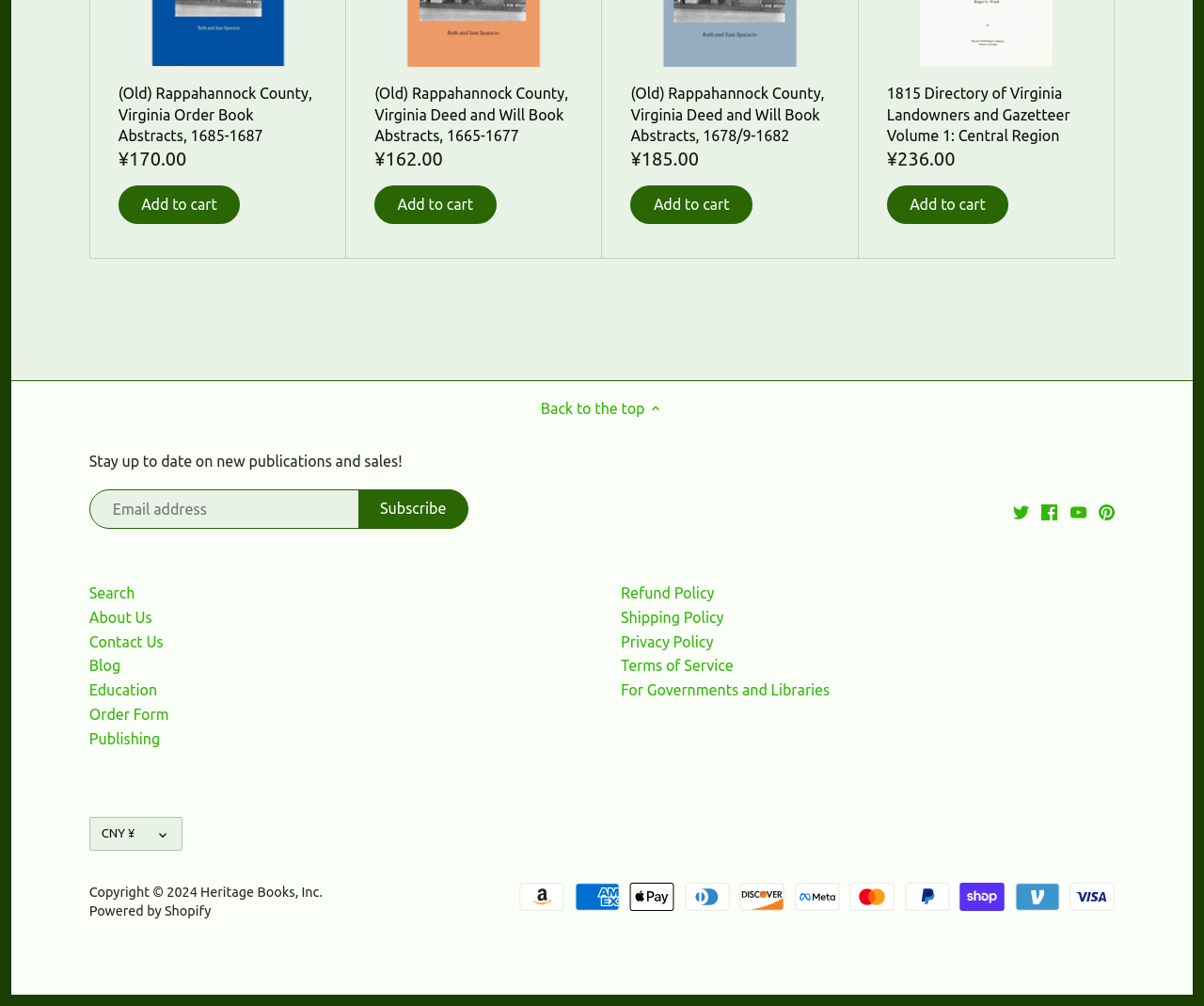Find the bounding box coordinates of the clickable area required to complete the following action: "Subscribe to the newsletter".

[0.297, 0.486, 0.389, 0.525]